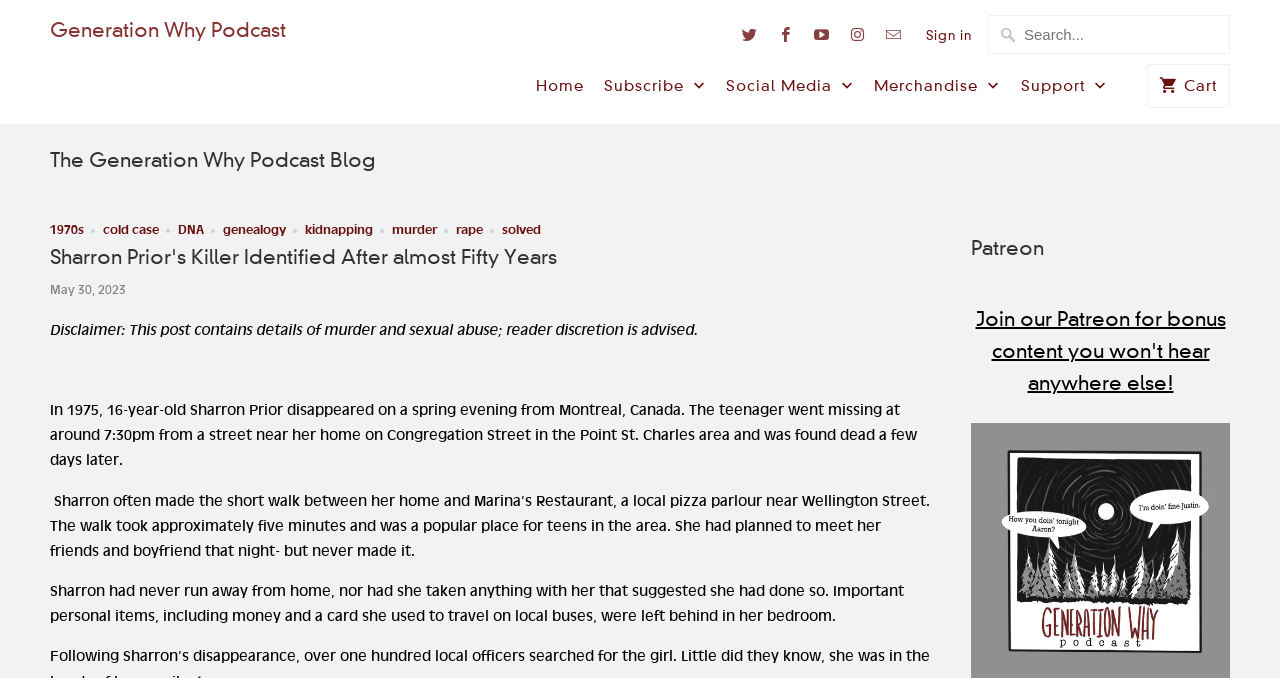Using the format (top-left x, top-left y, bottom-right x, bottom-right y), provide the bounding box coordinates for the described UI element. All values should be floating point numbers between 0 and 1: cold case

[0.08, 0.326, 0.124, 0.35]